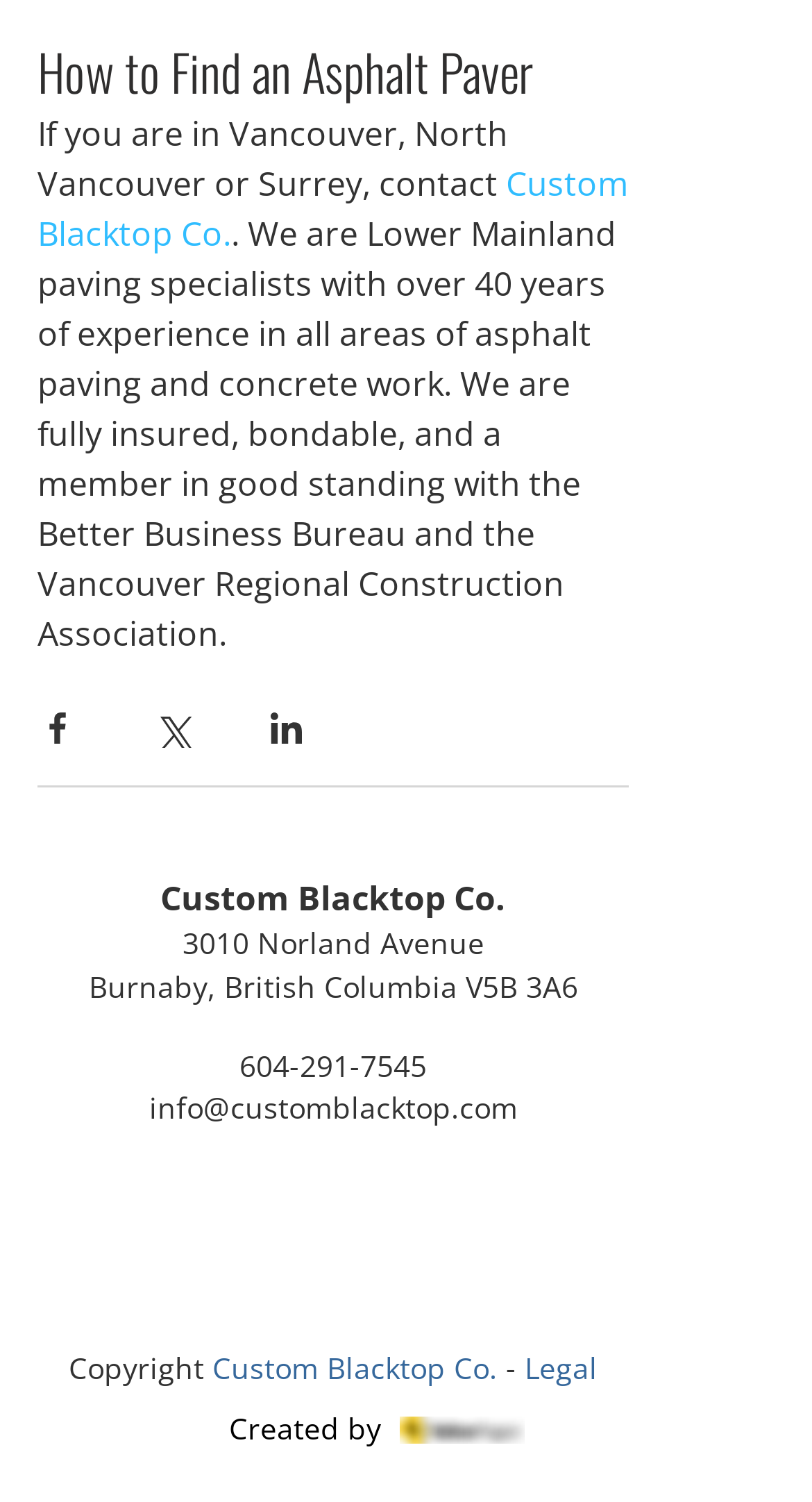Can you show the bounding box coordinates of the region to click on to complete the task described in the instruction: "Send an email to 'info@customblacktop.com'"?

[0.183, 0.724, 0.637, 0.75]